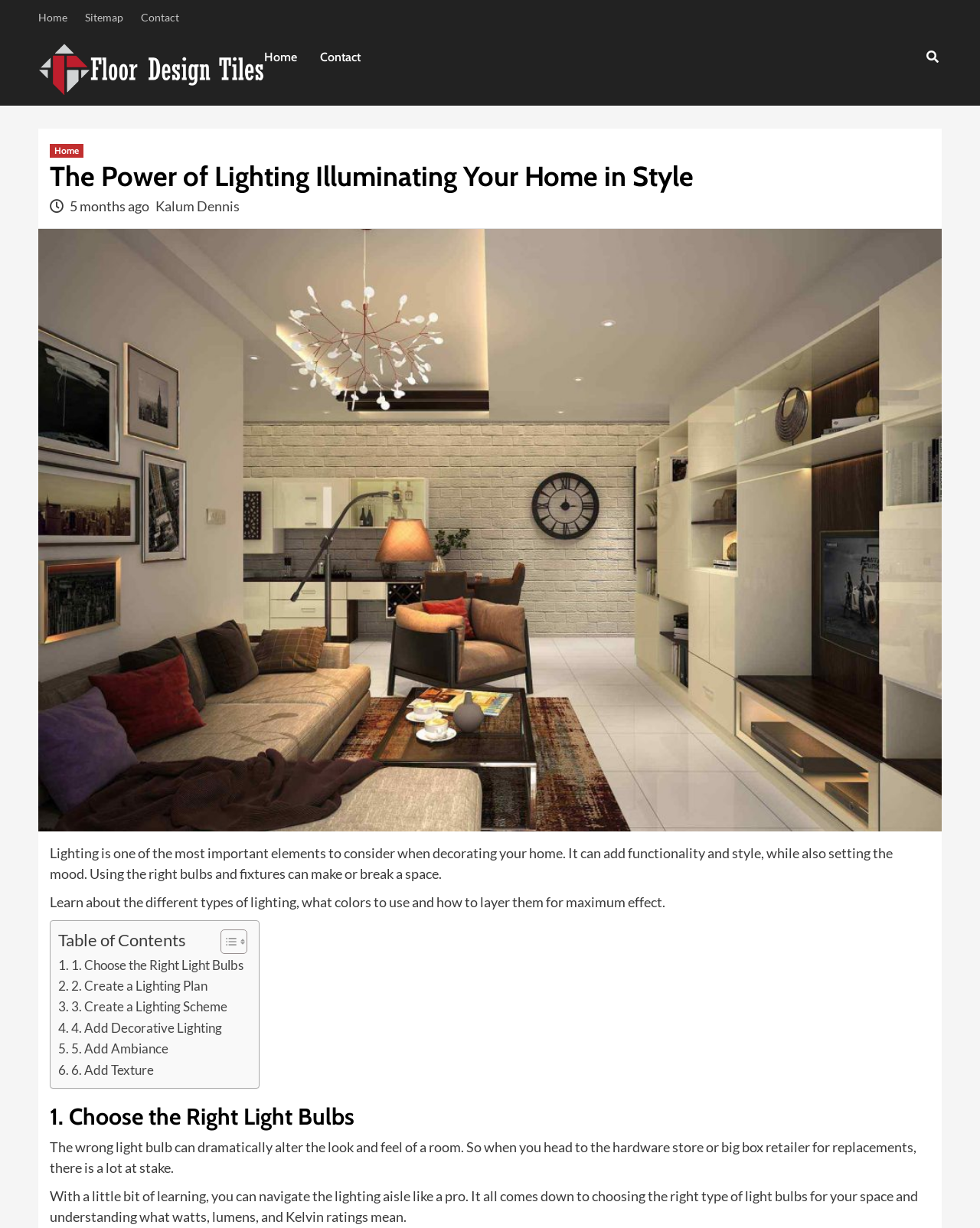Please answer the following question using a single word or phrase: 
What is the main topic of this webpage?

Lighting